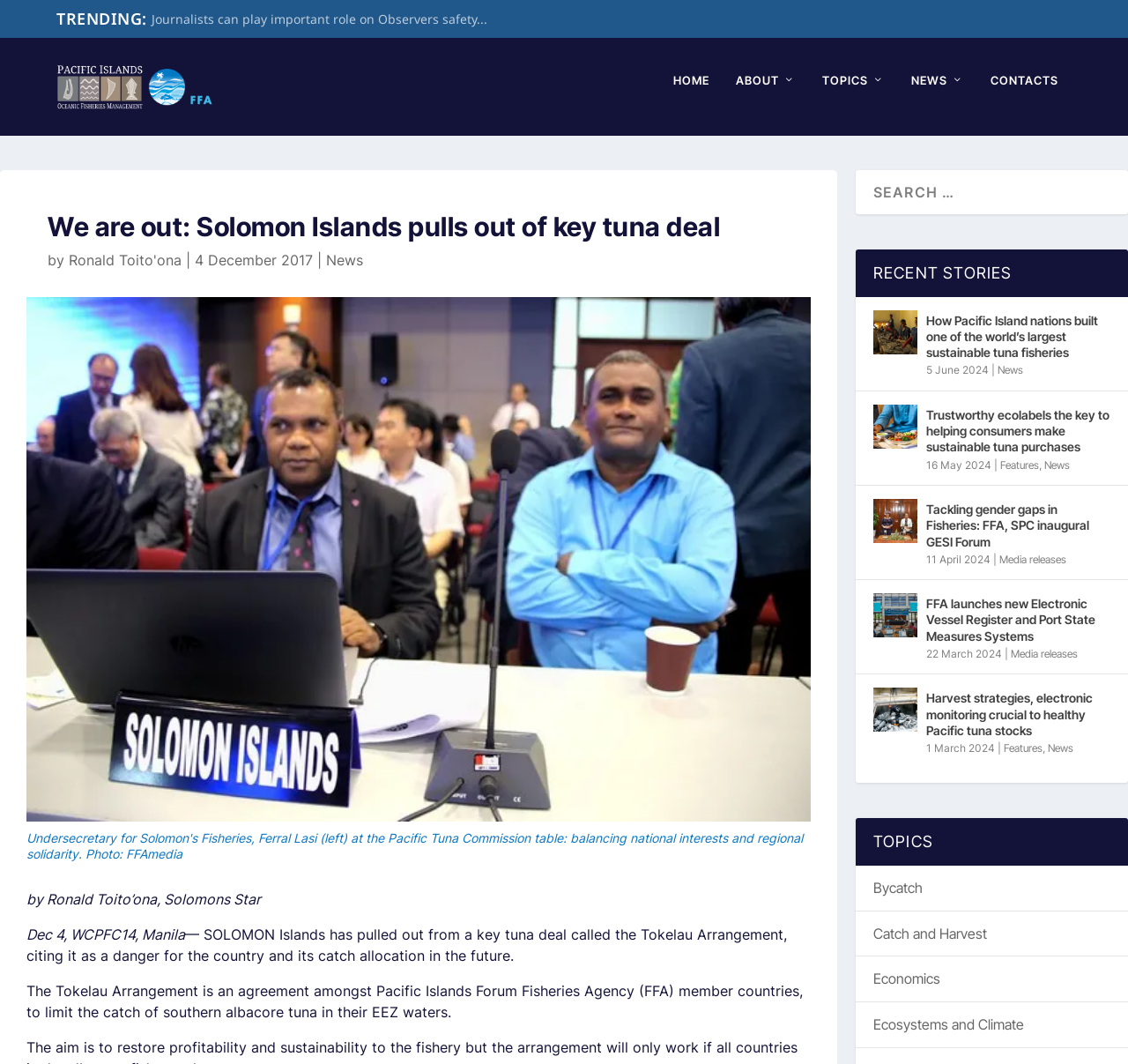Please give a one-word or short phrase response to the following question: 
What is the date of the article?

4 December 2017